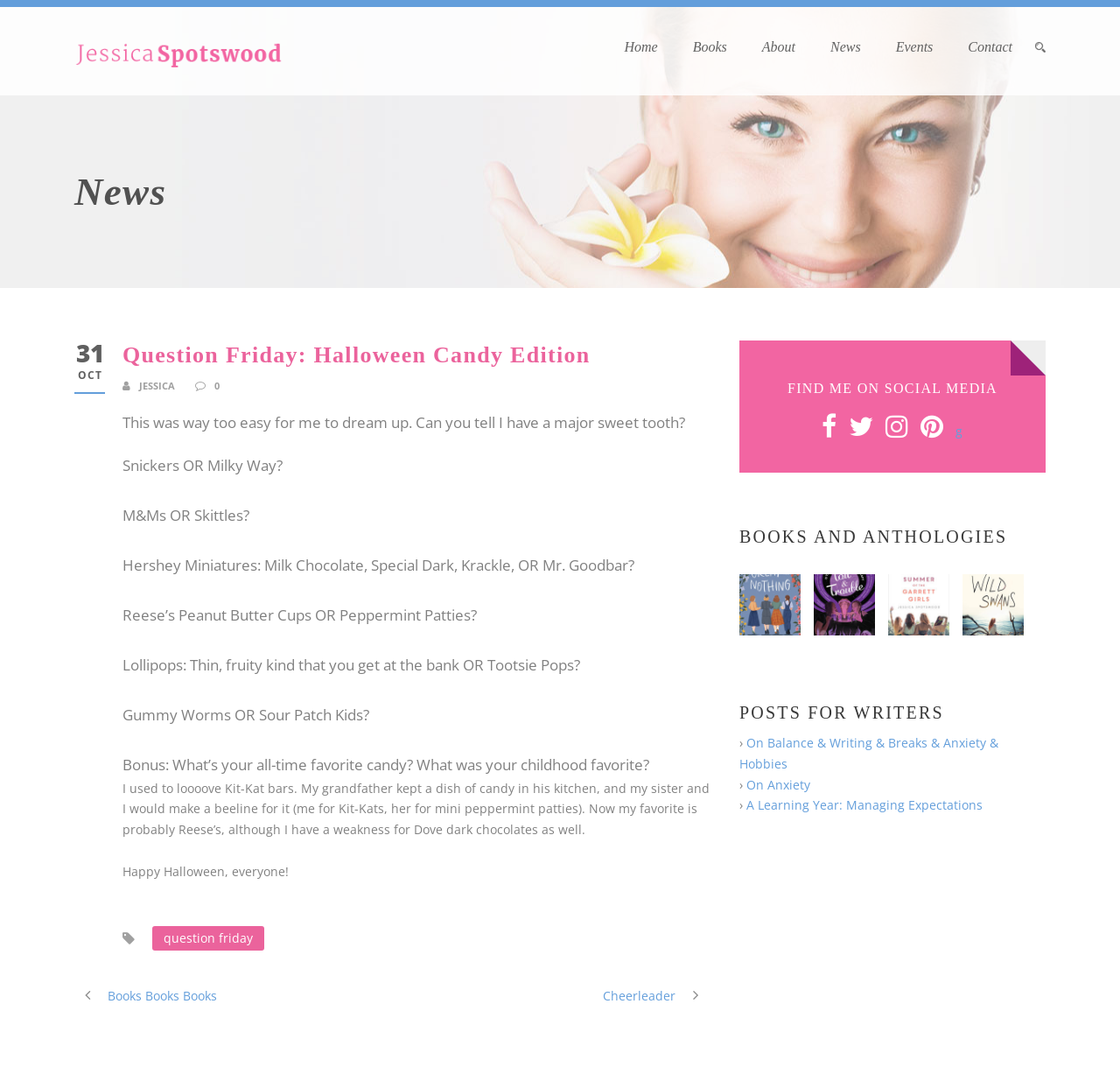What is the author's childhood favorite candy?
Please use the image to provide an in-depth answer to the question.

The author's childhood favorite candy can be determined by reading the text in the article section, which states 'I used to loooove Kit-Kat bars. My grandfather kept a dish of candy in his kitchen, and my sister and I would make a beeline for it (me for Kit-Kats, her for mini peppermint patties).'